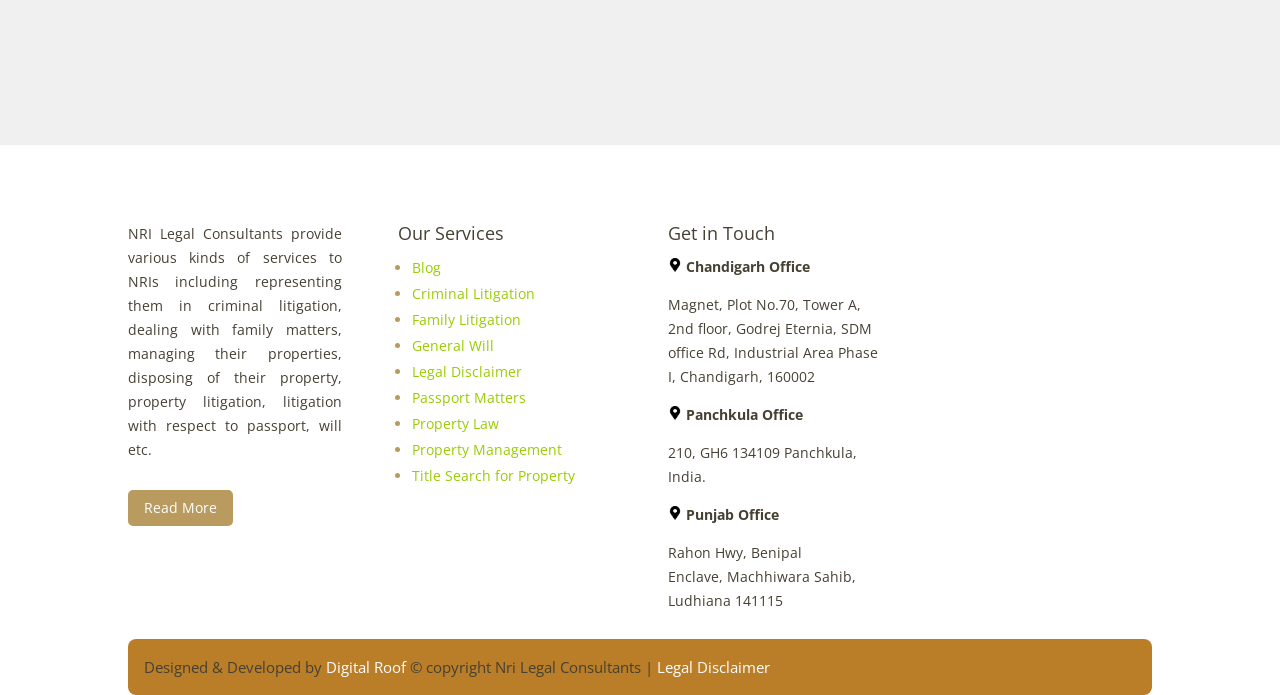Point out the bounding box coordinates of the section to click in order to follow this instruction: "Get in Touch".

[0.522, 0.32, 0.689, 0.368]